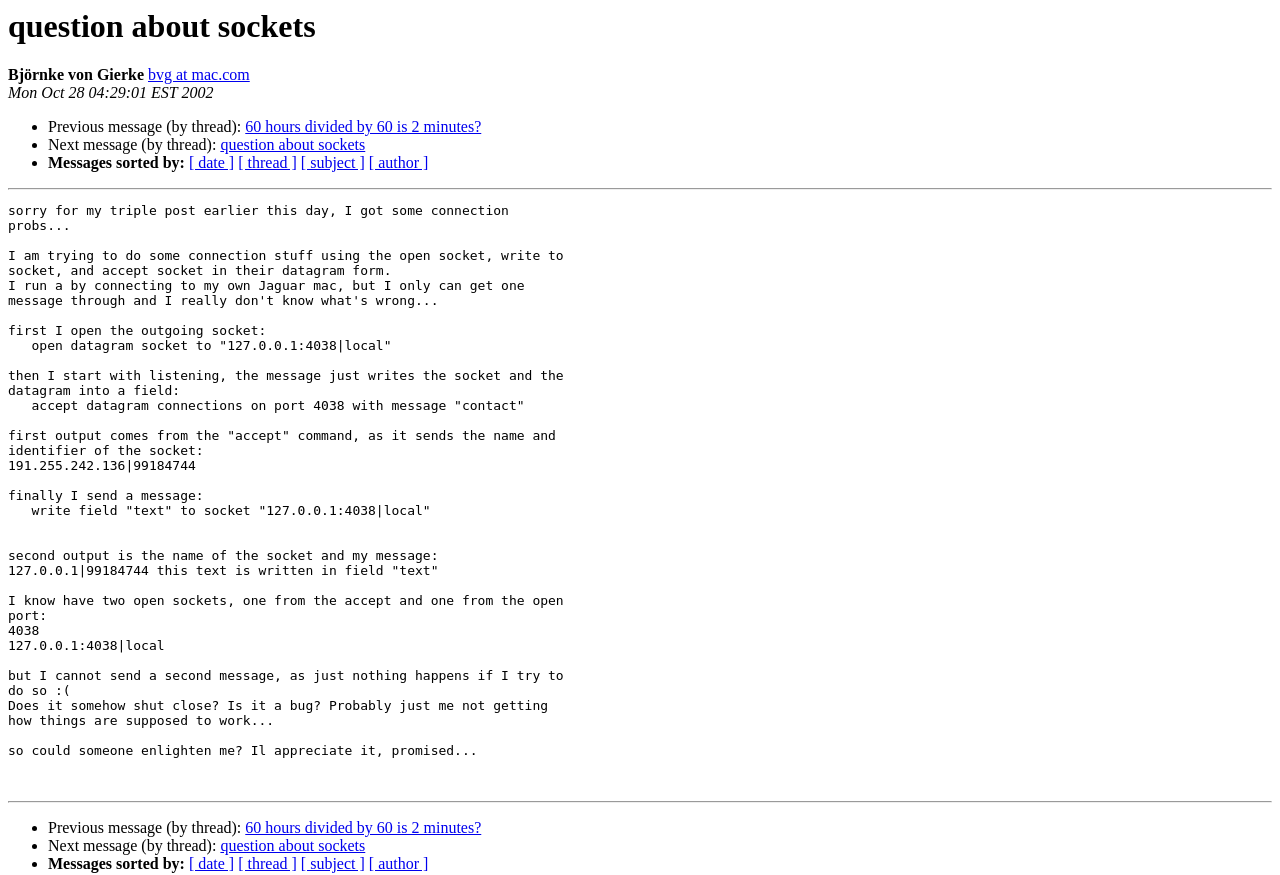Bounding box coordinates must be specified in the format (top-left x, top-left y, bottom-right x, bottom-right y). All values should be floating point numbers between 0 and 1. What are the bounding box coordinates of the UI element described as: question about sockets

[0.172, 0.156, 0.285, 0.175]